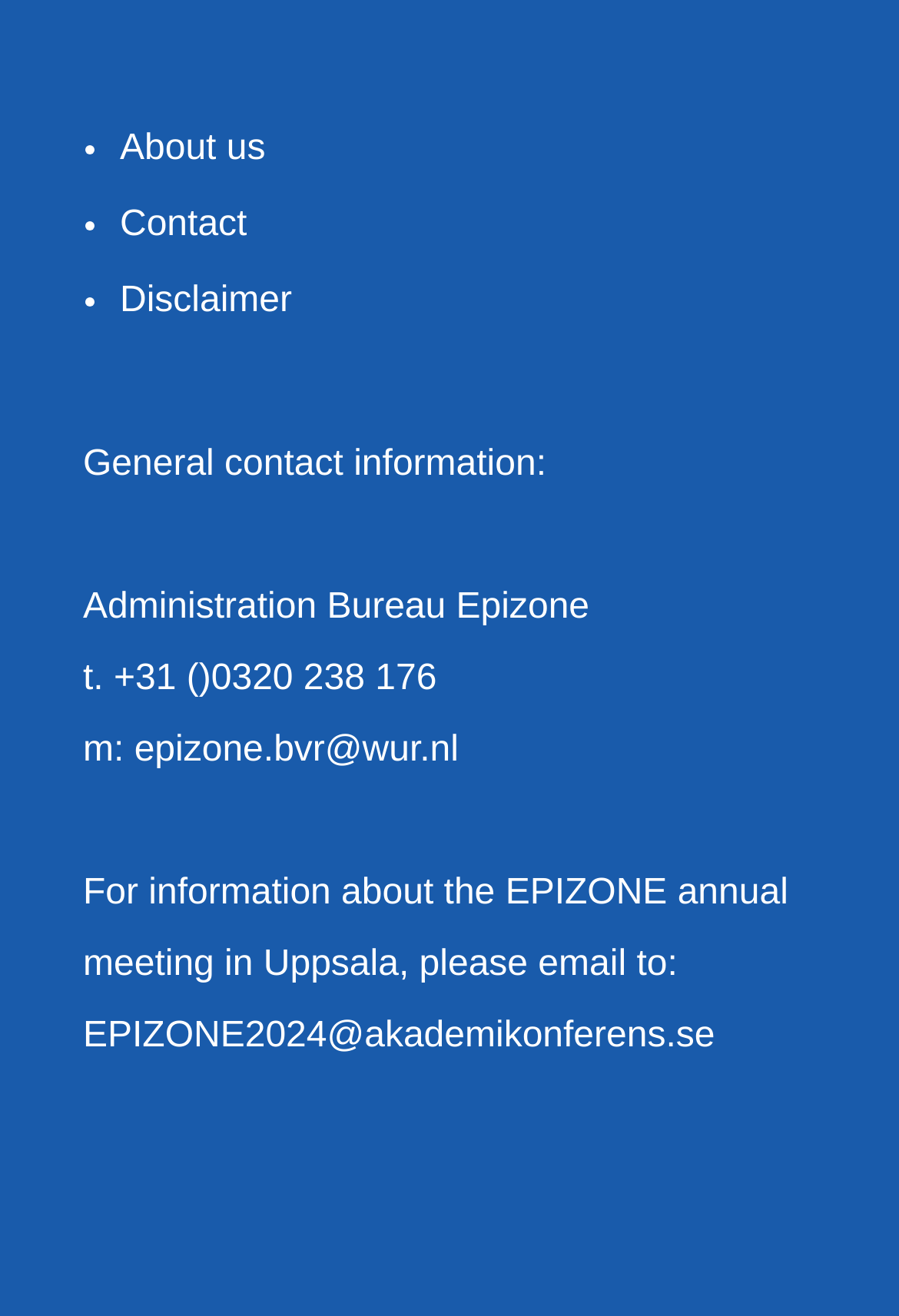Please give a short response to the question using one word or a phrase:
Where should one email for information about the EPIZONE annual meeting?

EPIZONE2024@akademikonferens.se